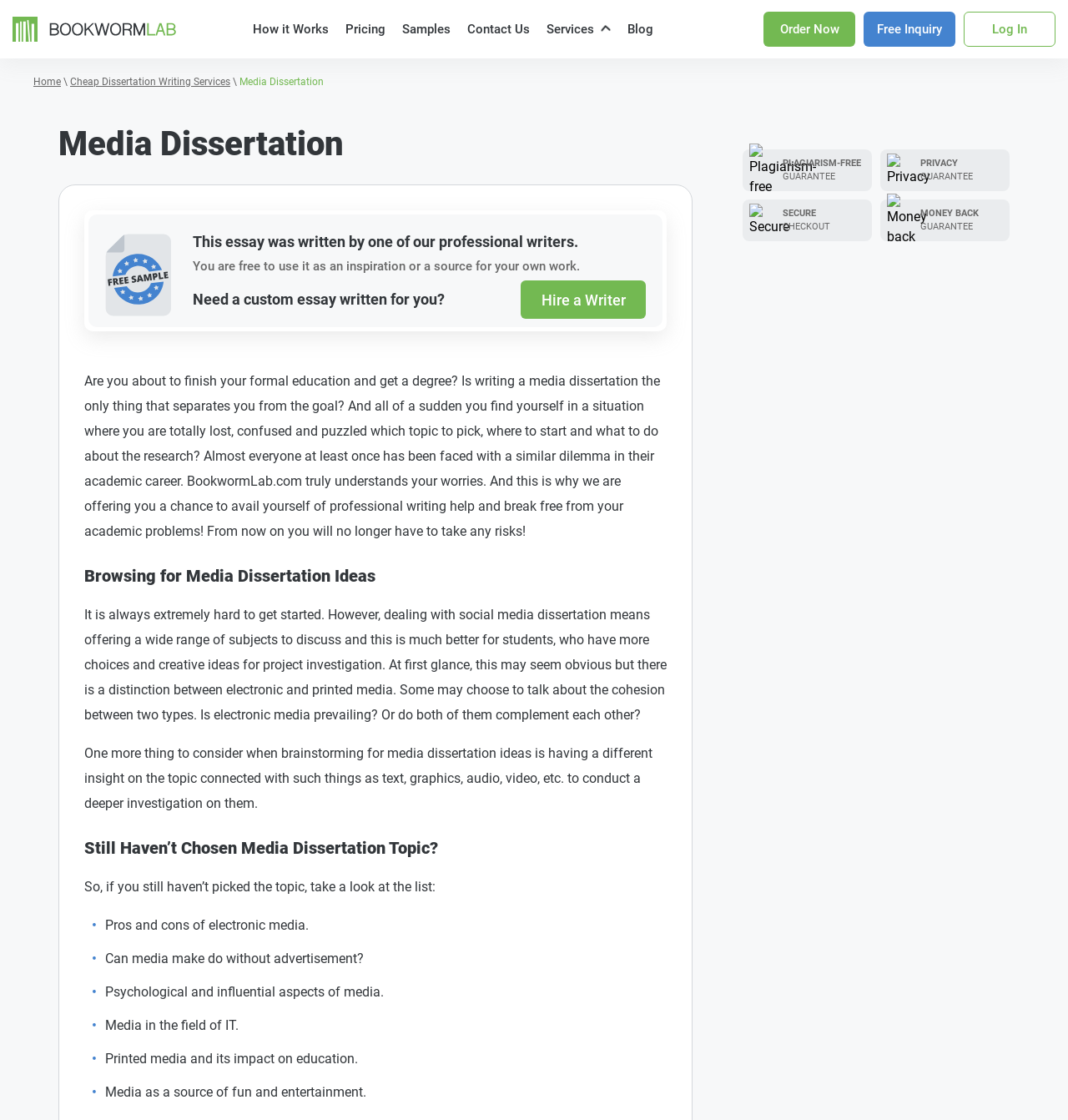Based on the element description Resume, identify the bounding box coordinates for the UI element. The coordinates should be in the format (top-left x, top-left y, bottom-right x, bottom-right y) and within the 0 to 1 range.

[0.605, 0.205, 0.646, 0.227]